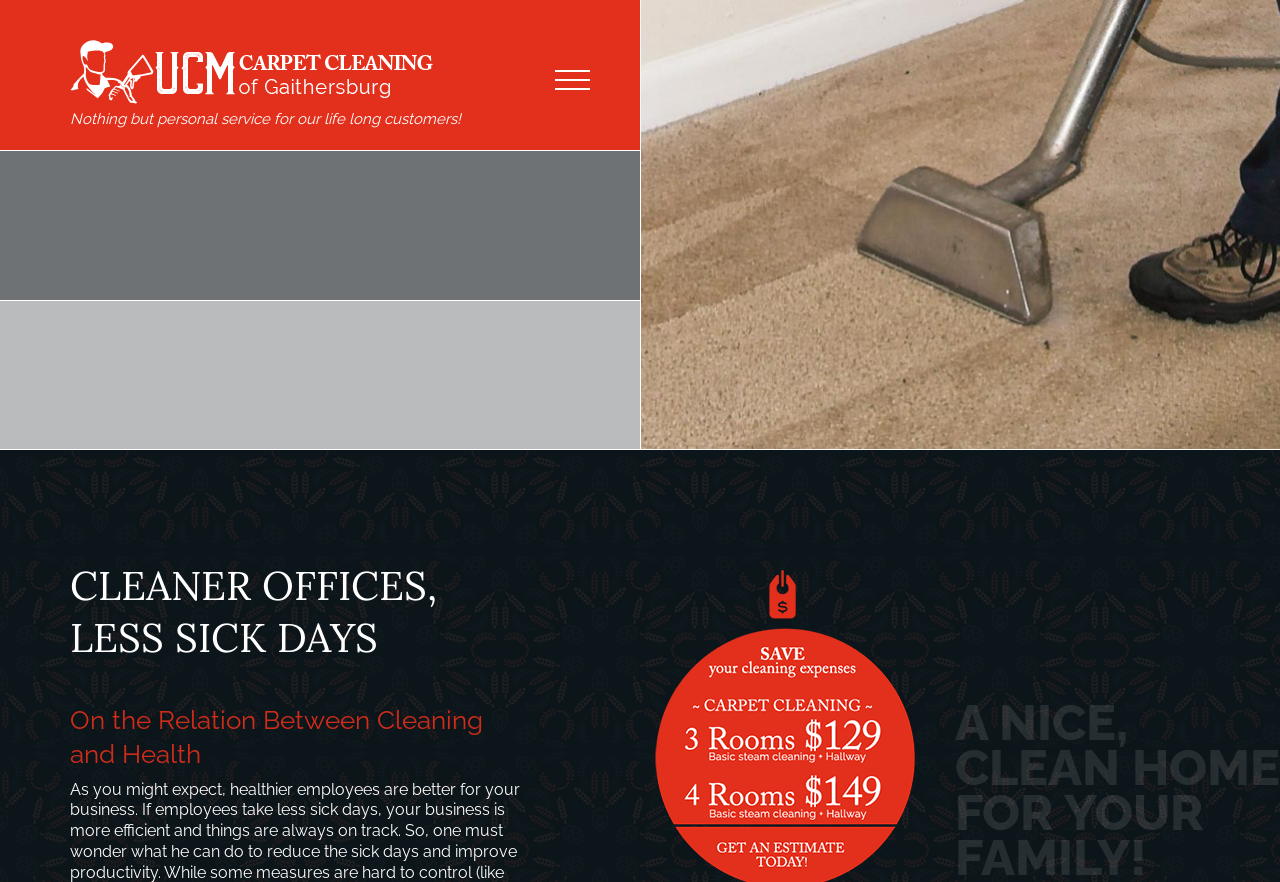Refer to the screenshot and give an in-depth answer to this question: What is the company name on the top left?

I found the company name by looking at the top left corner of the webpage, where there is an image and a text 'UCM Carpet Cleaning of Gaithersburg'.